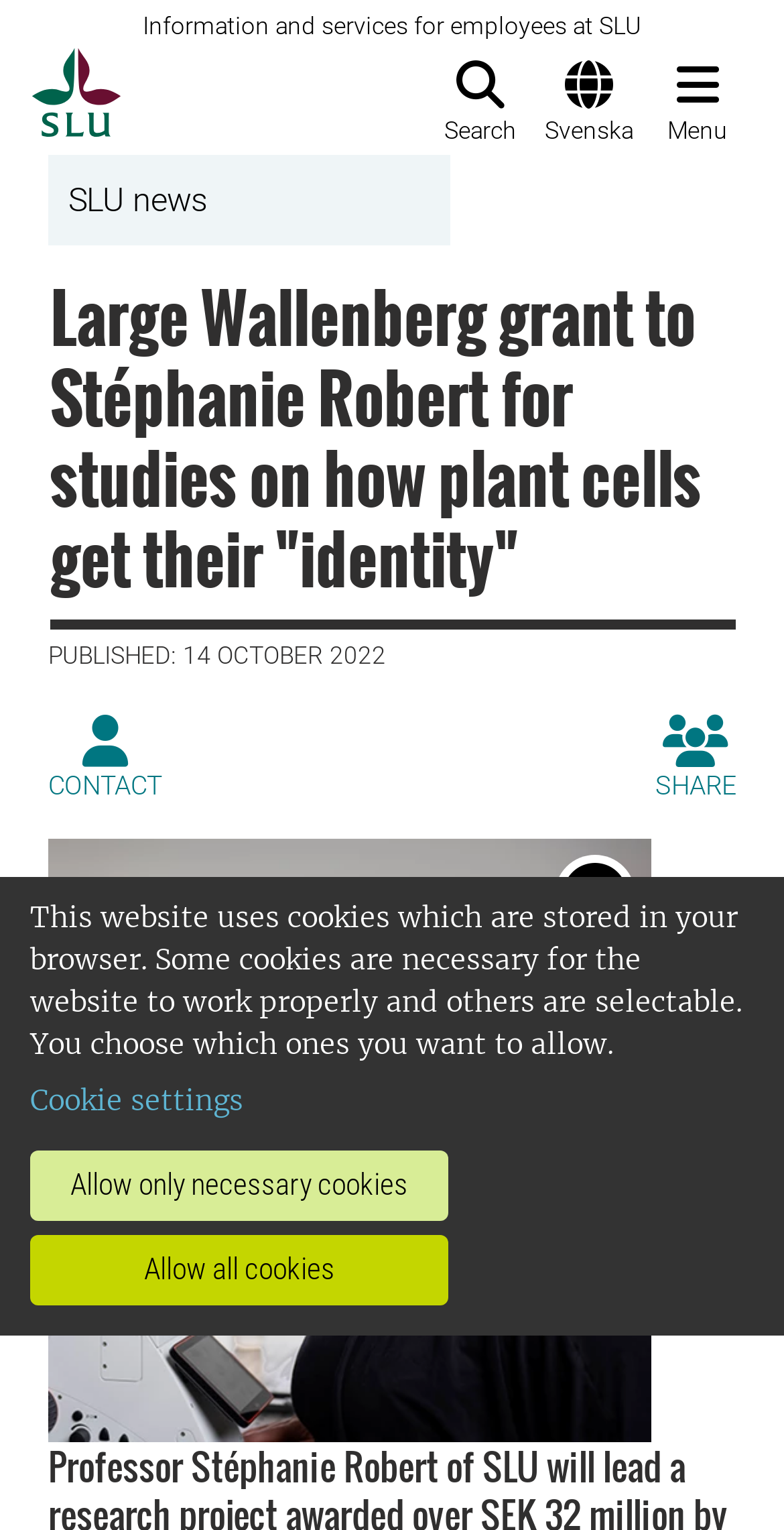Summarize the contents and layout of the webpage in detail.

The webpage is about a news article featuring Professor Stéphanie Robert of SLU, who has been awarded a research project grant of over SEK 32 million by the Knut and Alice Wallenberg Foundation. The aim of the project is to explore how plant cells get their "identity".

At the top of the page, there is a notification about the website using cookies, with options to choose which ones to allow. Below this, there is a link to the start page and a header with the title "Information and services for employees at SLU".

The main content of the page is divided into two sections. On the left, there is a navigation menu with buttons for search, language selection, and a menu. Below this, there is a heading "SLU news" and a large header with the title of the news article.

On the right, there is a section with the news article content. The article title is "Large Wallenberg grant to Stéphanie Robert for studies on how plant cells get their 'identity'". Below the title, there is a publication date "14 OCTOBER 2022". The article content is accompanied by a photo of Stéphanie Robert, with a button below the photo providing more information about the image.

At the bottom of the page, there are two links, one for contact and one for sharing the article.